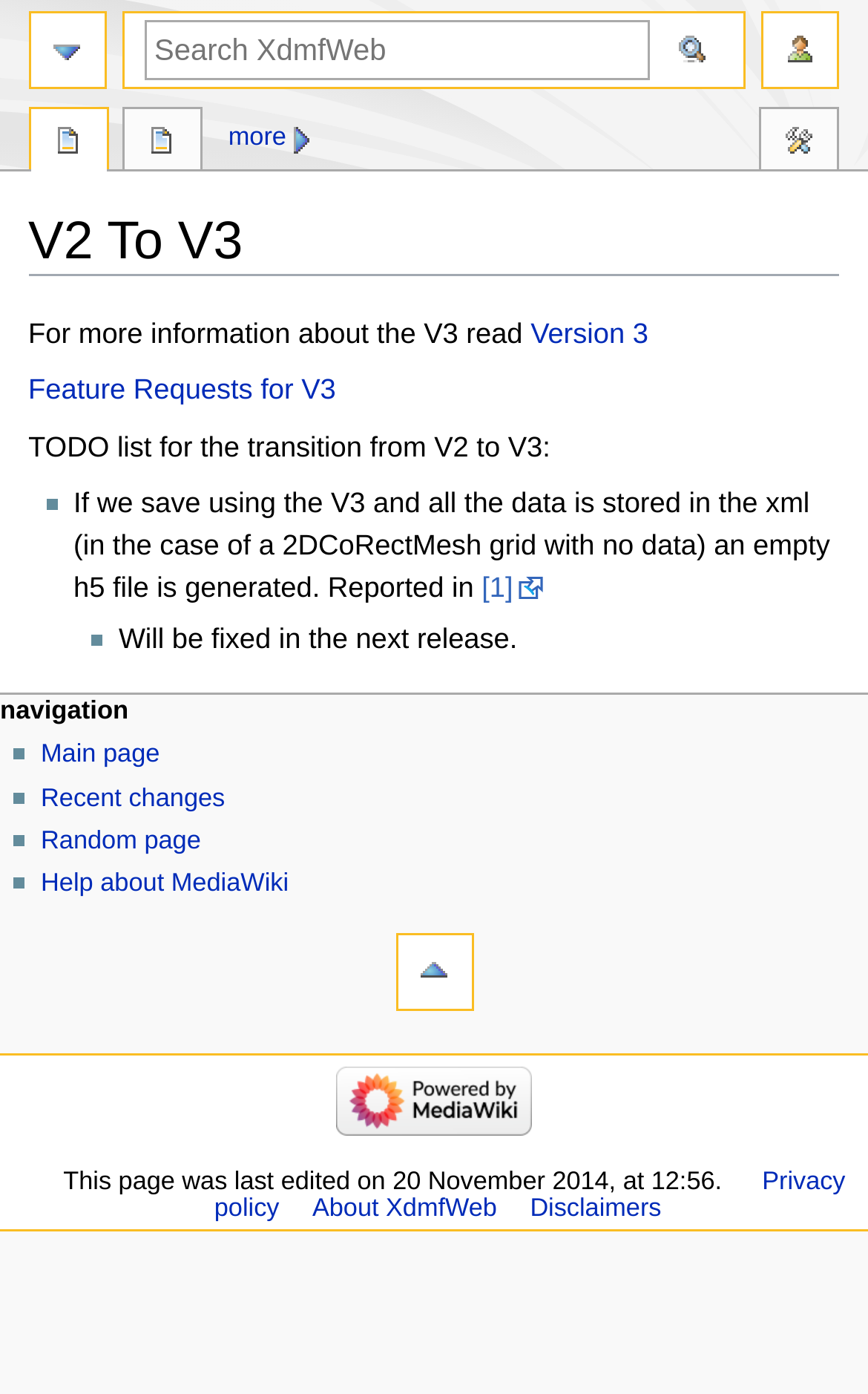Given the element description, predict the bounding box coordinates in the format (top-left x, top-left y, bottom-right x, bottom-right y), using floating point numbers between 0 and 1: Feature Requests for V3

[0.033, 0.269, 0.387, 0.291]